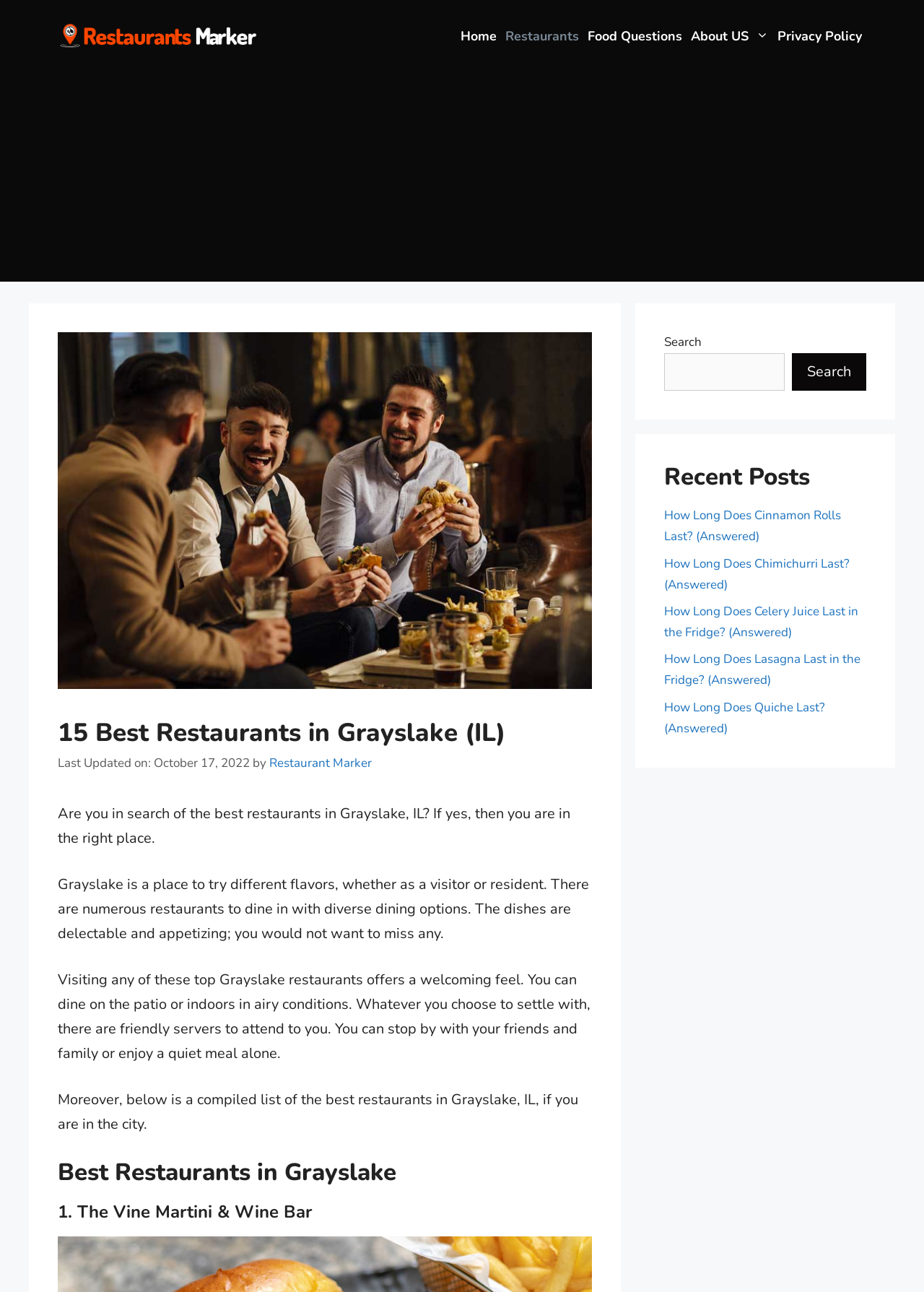Locate the primary headline on the webpage and provide its text.

15 Best Restaurants in Grayslake (IL)